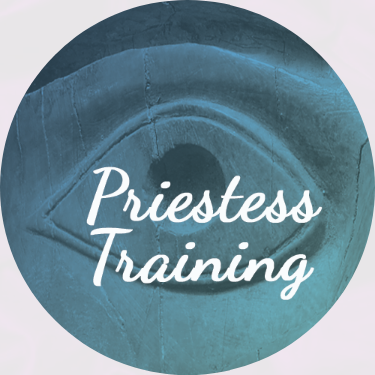Generate a comprehensive caption that describes the image.

The image depicts a circular emblem featuring the words "Priestess Training" in an elegant, flowing font. Behind the text is an artistic representation of an eye, likely symbolizing intuition or spiritual insight, with a textured surface that adds depth. The color palette transitions from deep shades to a soft, ethereal blue, enhancing the mystical quality of the design. This emblem is part of a theme associated with spiritual practices, possibly indicating offerings or programs focused on the training of priestesses within a spiritual or religious context.